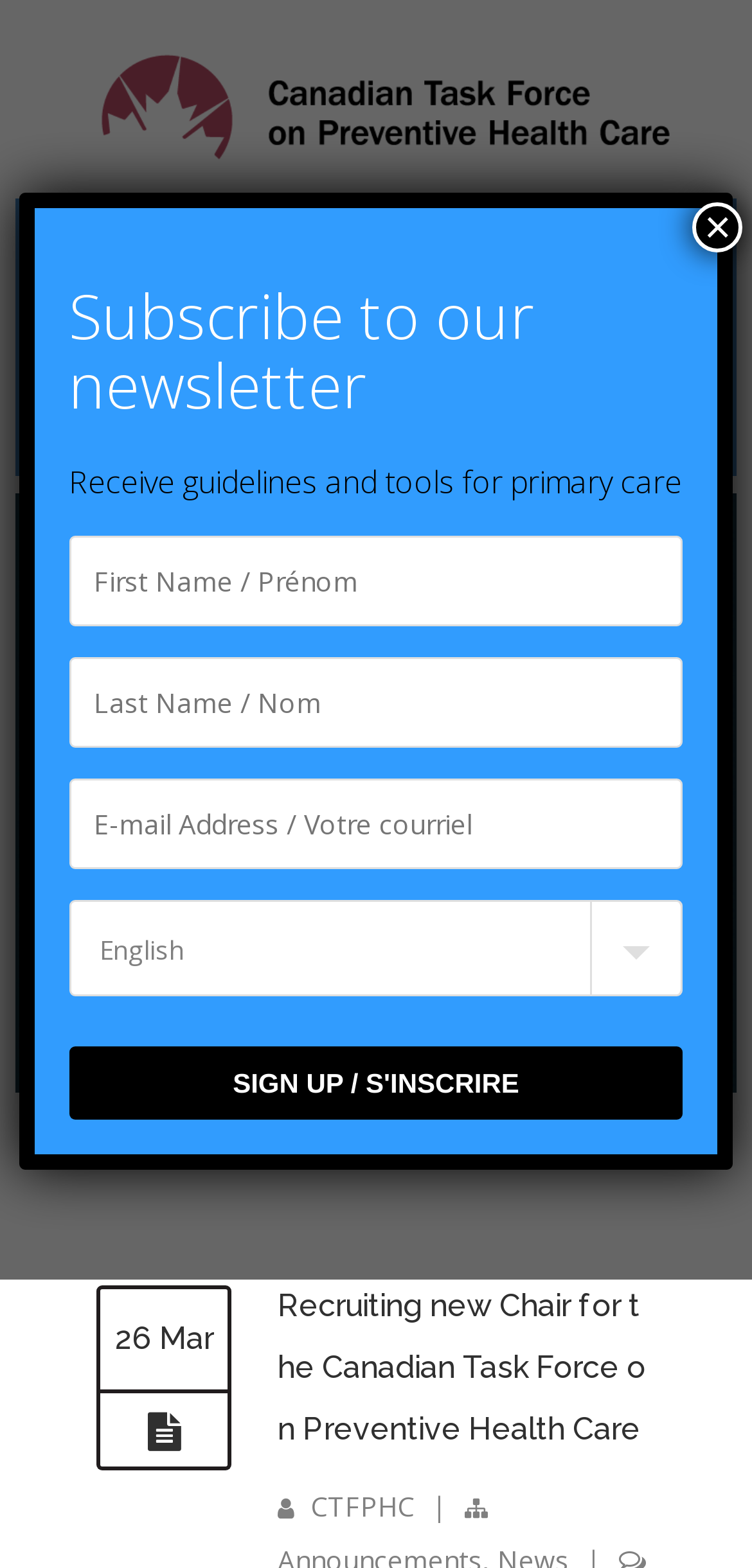Can you find the bounding box coordinates of the area I should click to execute the following instruction: "Click the HOME link"?

[0.169, 0.523, 0.274, 0.543]